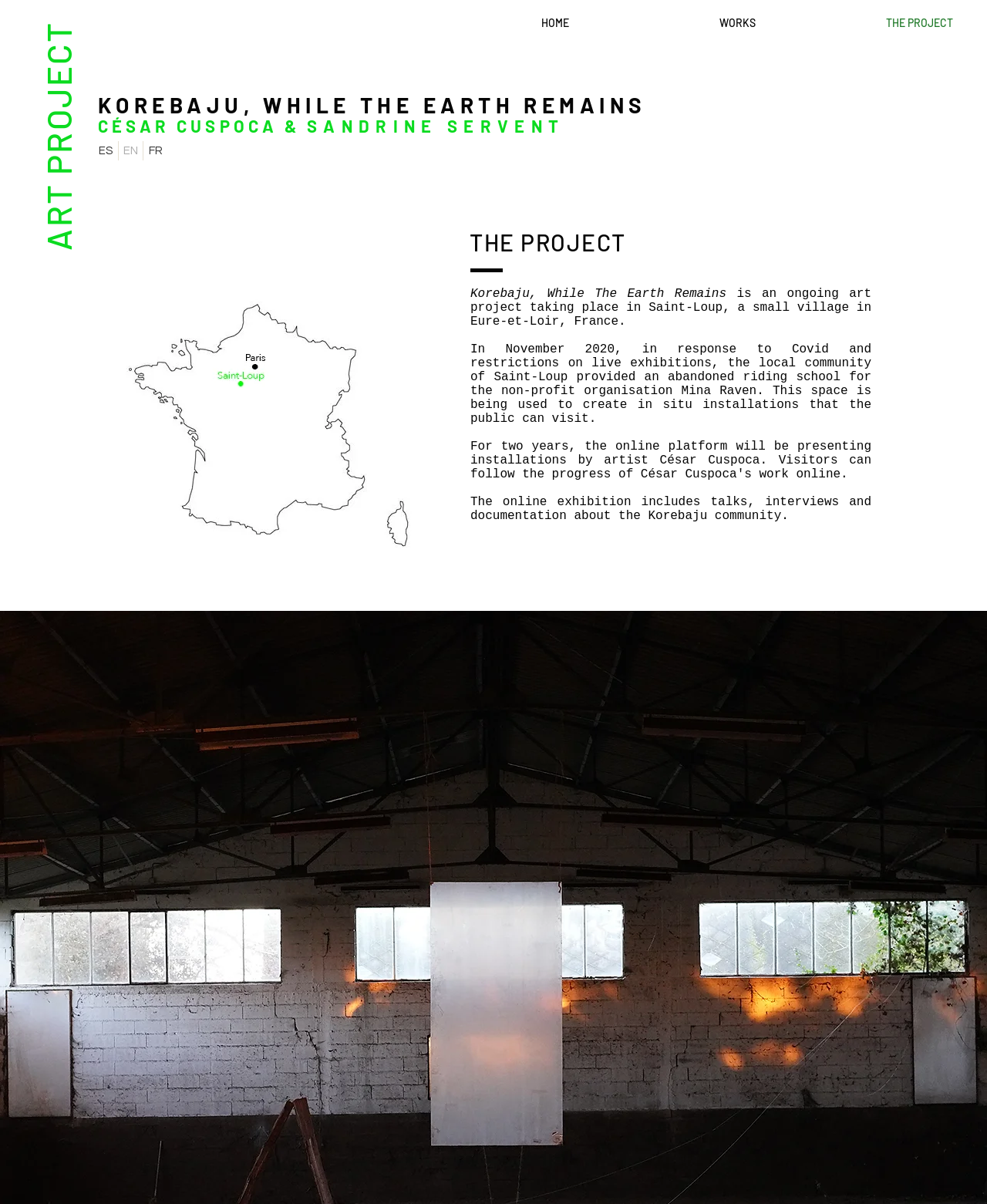Using a single word or phrase, answer the following question: 
How many artists are involved in the project?

2